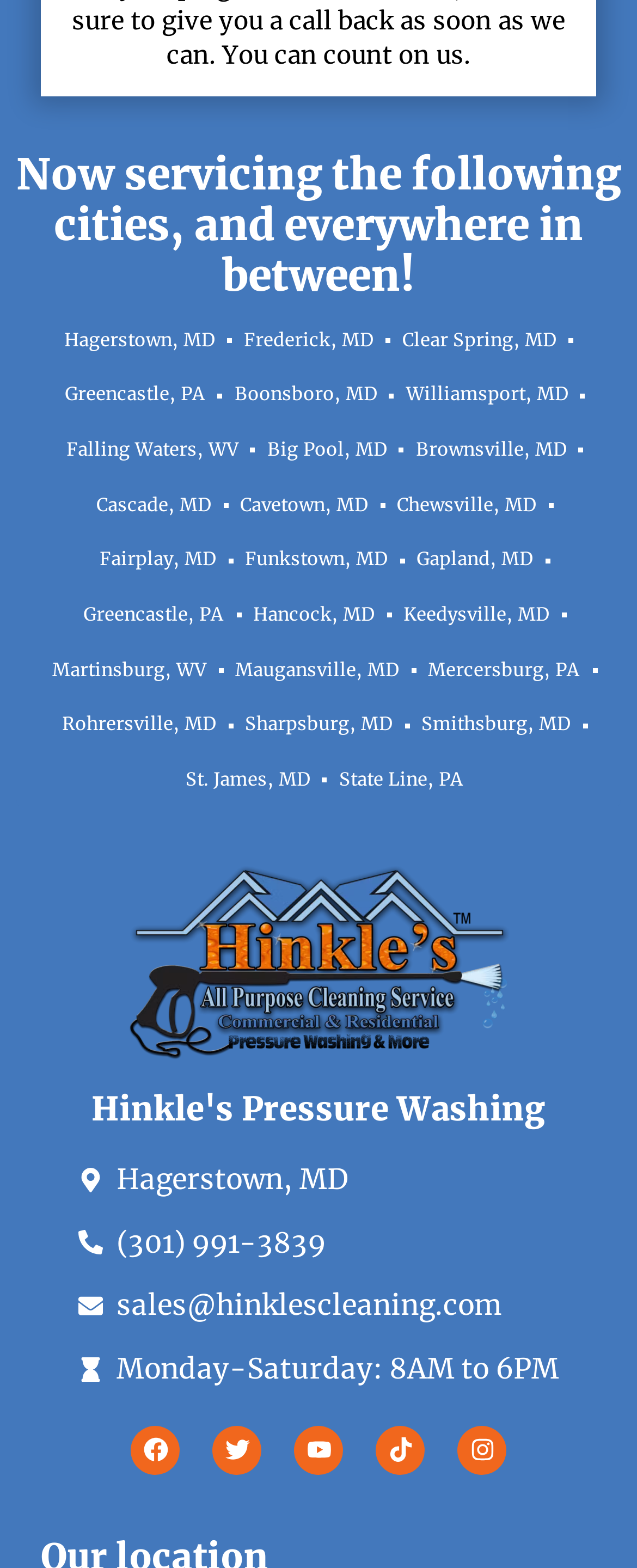From the image, can you give a detailed response to the question below:
What is the phone number?

The phone number can be found in the StaticText element with the text '(301) 991-3839'. This text is located above the business hours, suggesting that it represents the company's phone number.